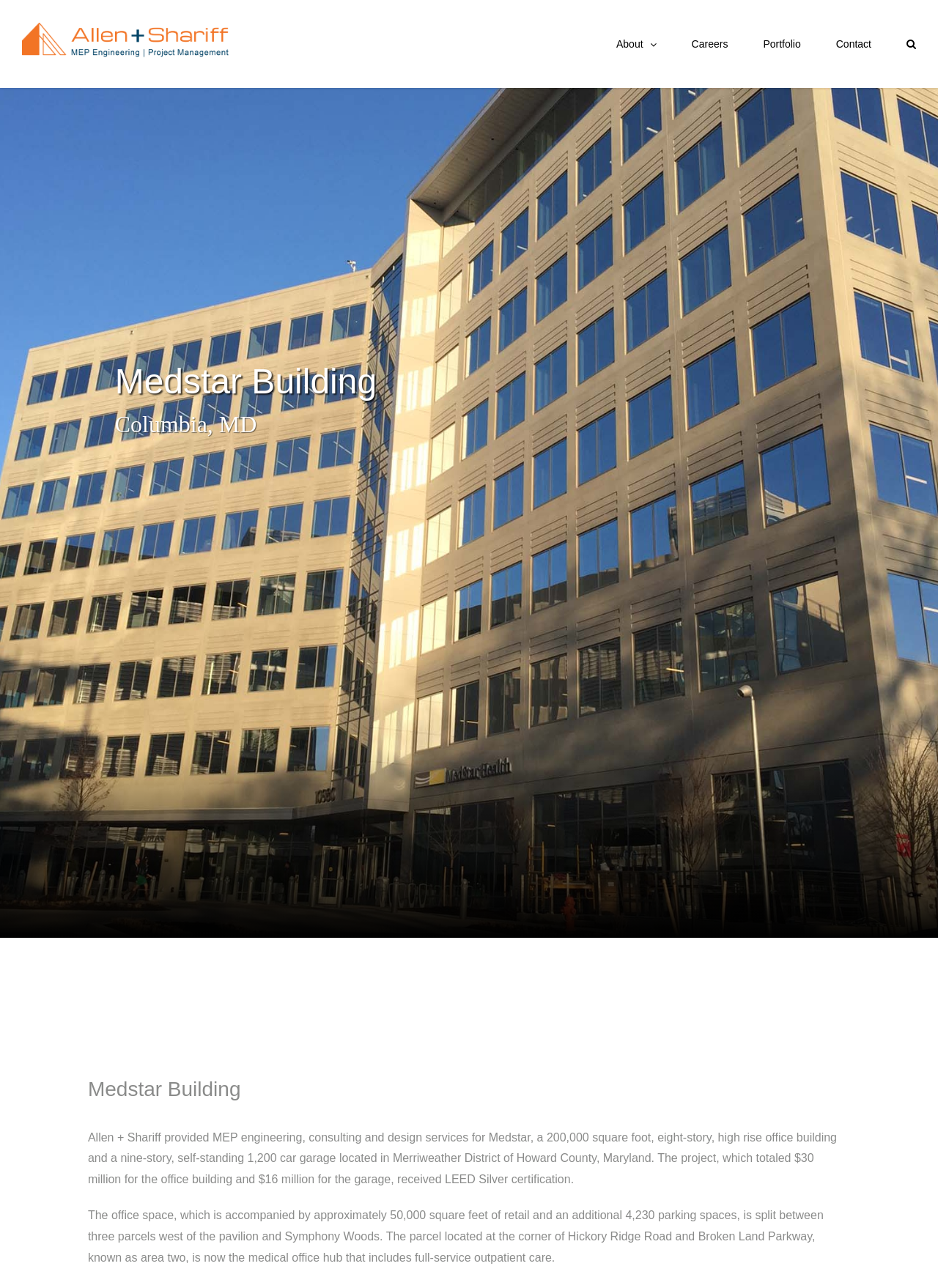From the webpage screenshot, predict the bounding box coordinates (top-left x, top-left y, bottom-right x, bottom-right y) for the UI element described here: aria-label="Search" title="Search"

[0.966, 0.0, 0.977, 0.068]